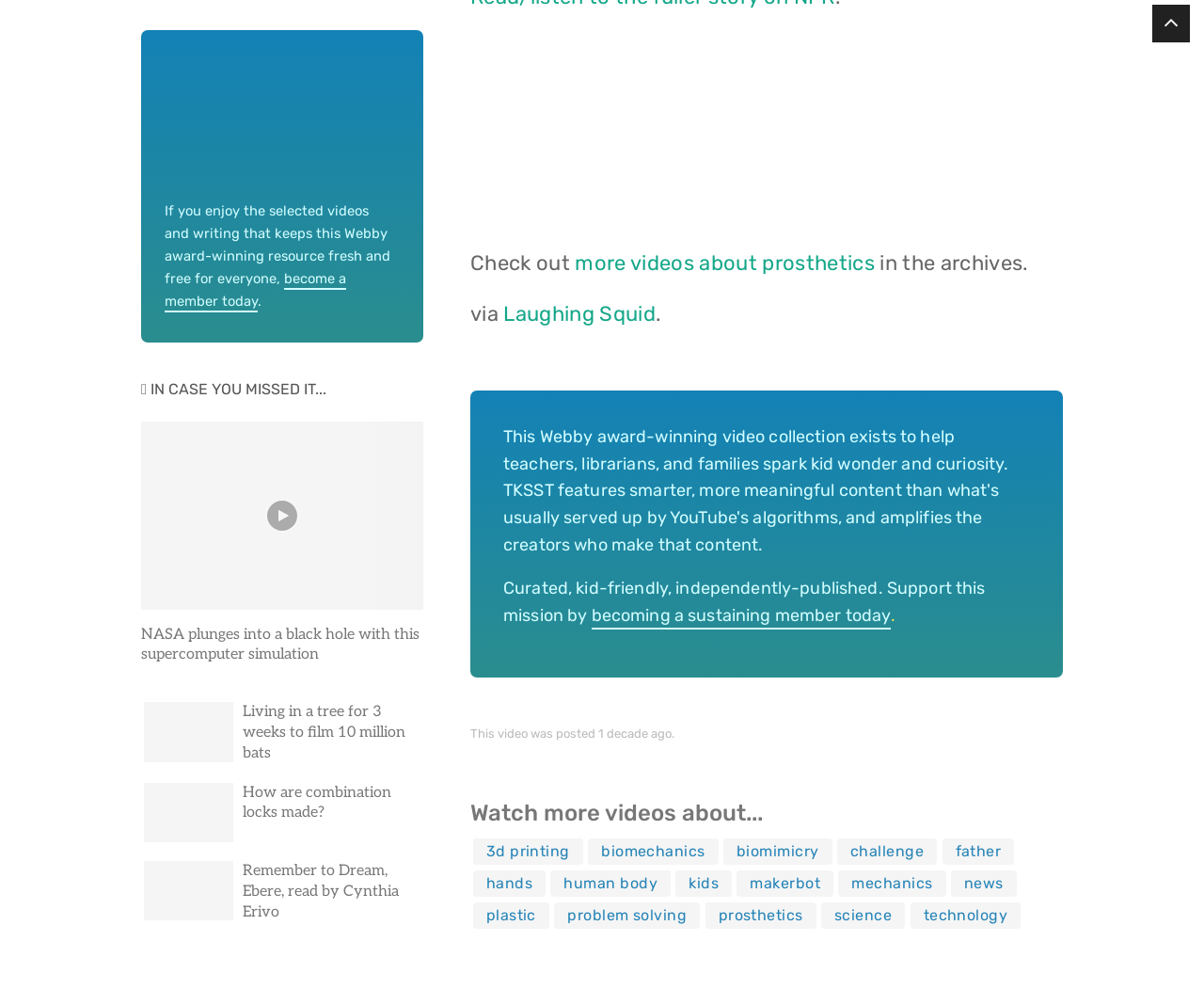Please find the bounding box coordinates of the element's region to be clicked to carry out this instruction: "Become a sustaining member today".

[0.491, 0.602, 0.739, 0.626]